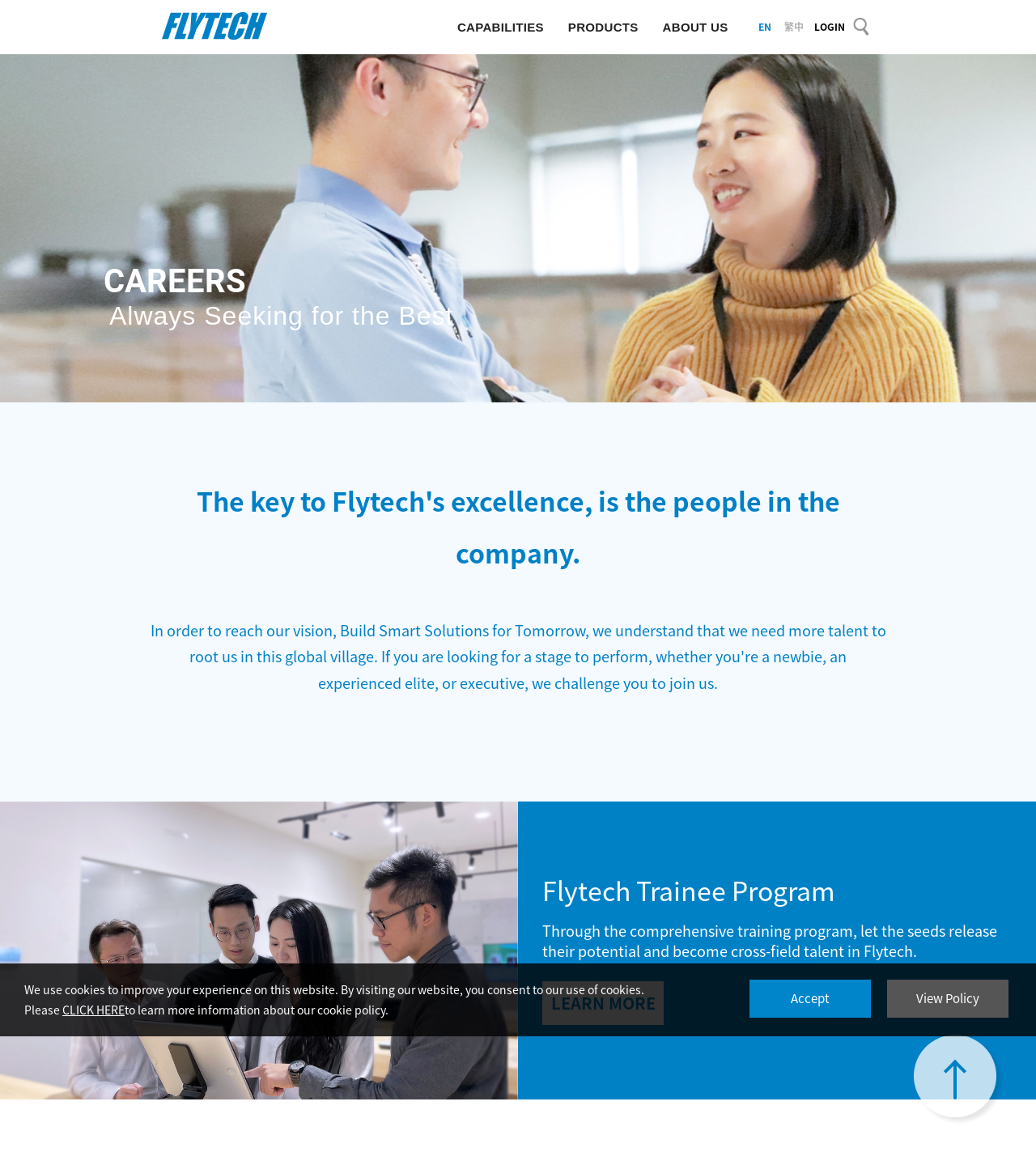Answer briefly with one word or phrase:
How many main navigation links are there?

3